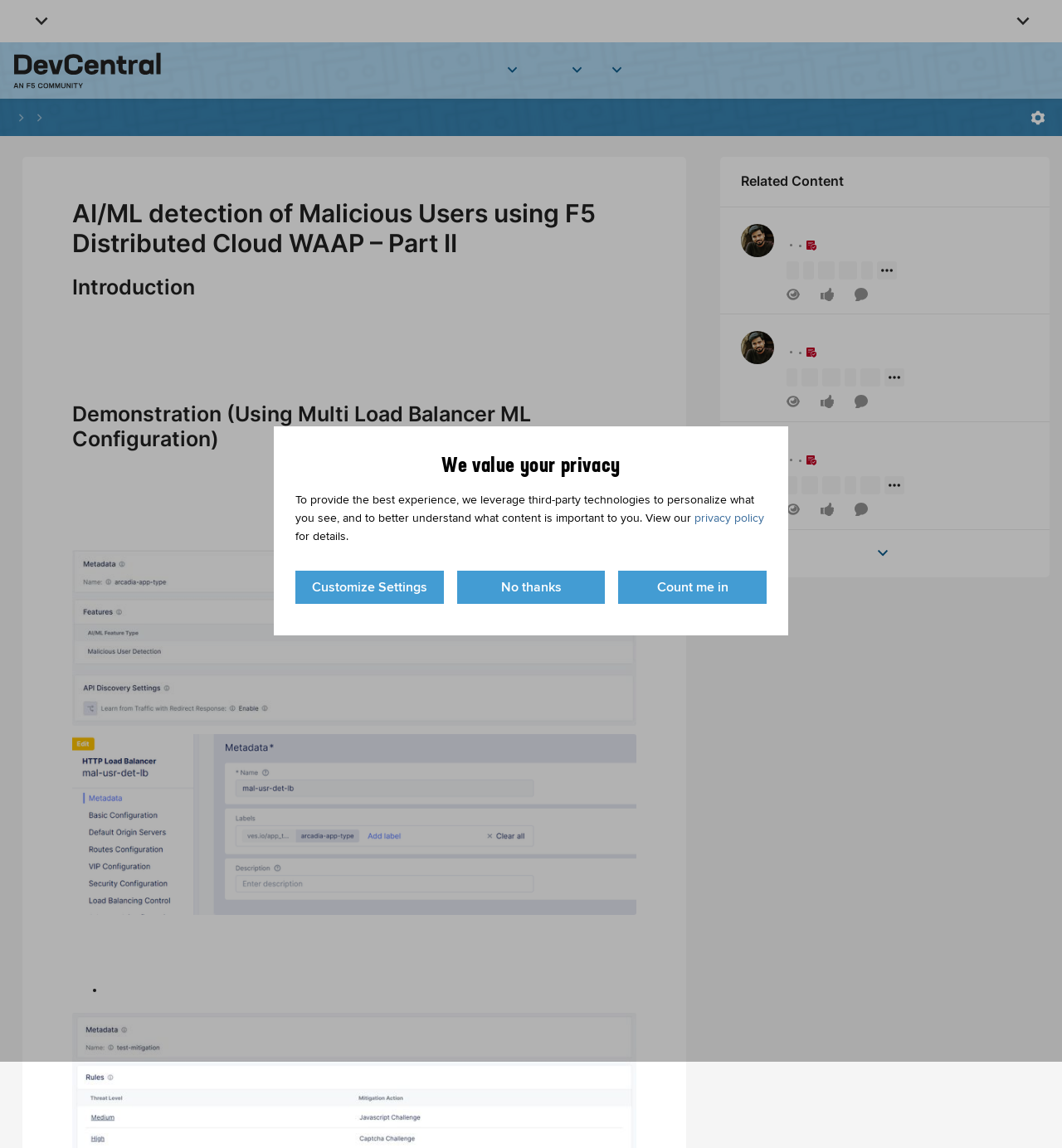Locate the bounding box coordinates of the UI element described by: "0". The bounding box coordinates should consist of four float numbers between 0 and 1, i.e., [left, top, right, bottom].

None